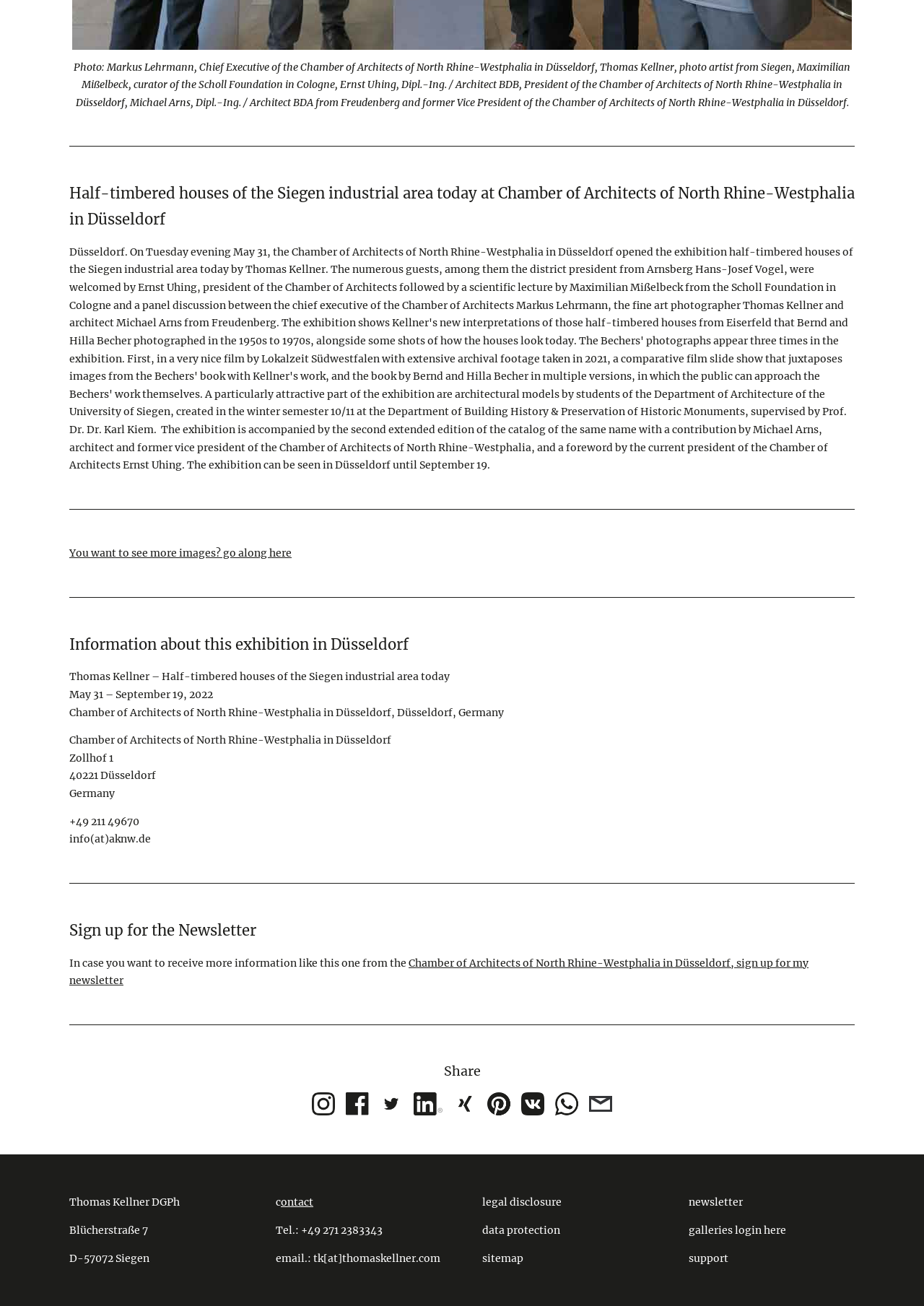What social media platforms are available for sharing?
Answer the question with a single word or phrase by looking at the picture.

Instagram, Facebook, Twitter, LinkedIn, Xing, Pinterest, VK, WhatsApp, Email